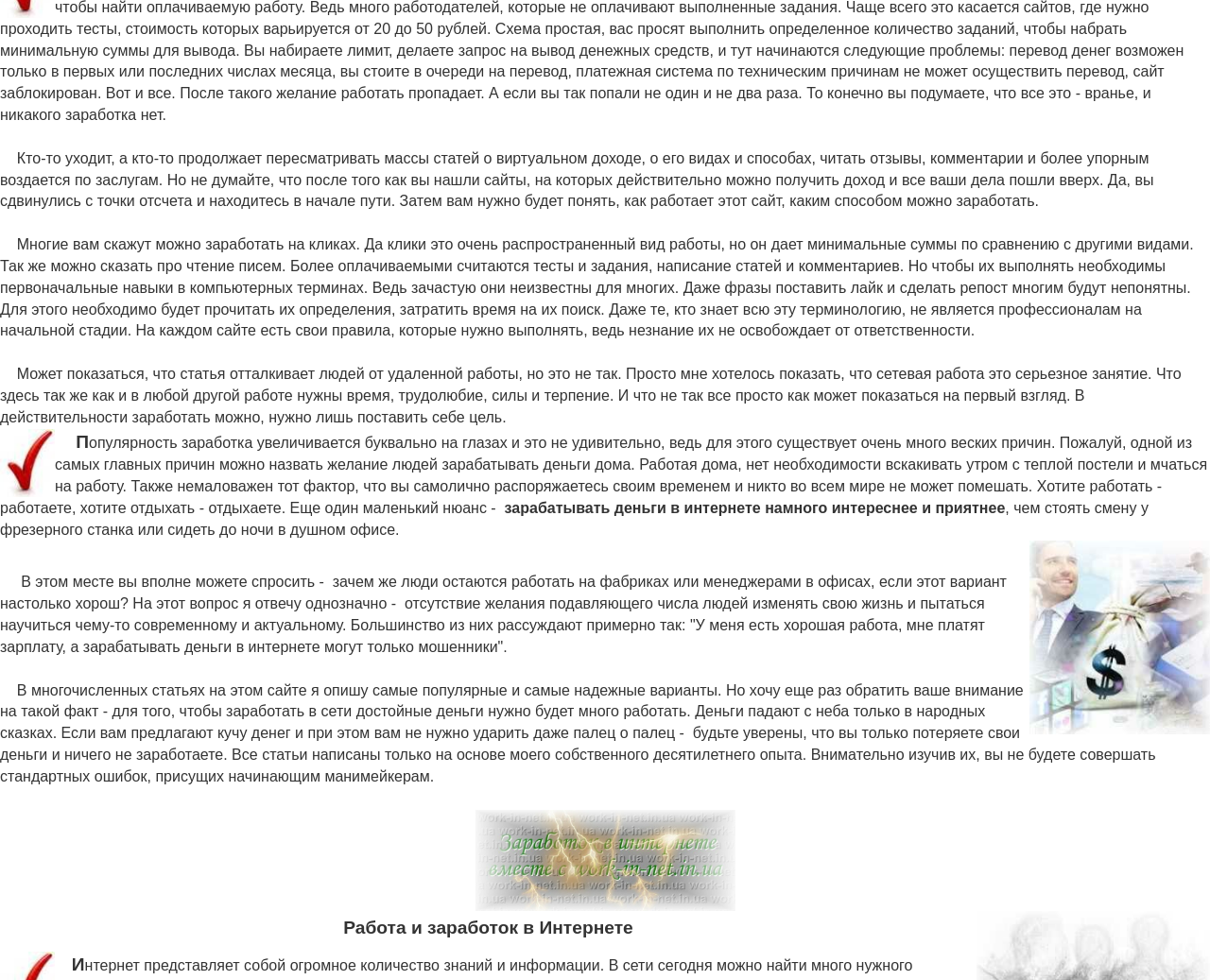What is the author's tone in this article?
Using the details shown in the screenshot, provide a comprehensive answer to the question.

The author's tone in this article appears to be cautionary, as they are warning readers about the potential pitfalls of trying to earn money online. The text mentions that many people are unaware of the skills and effort required to succeed in online earning, and that some may be misled by false promises of easy money.